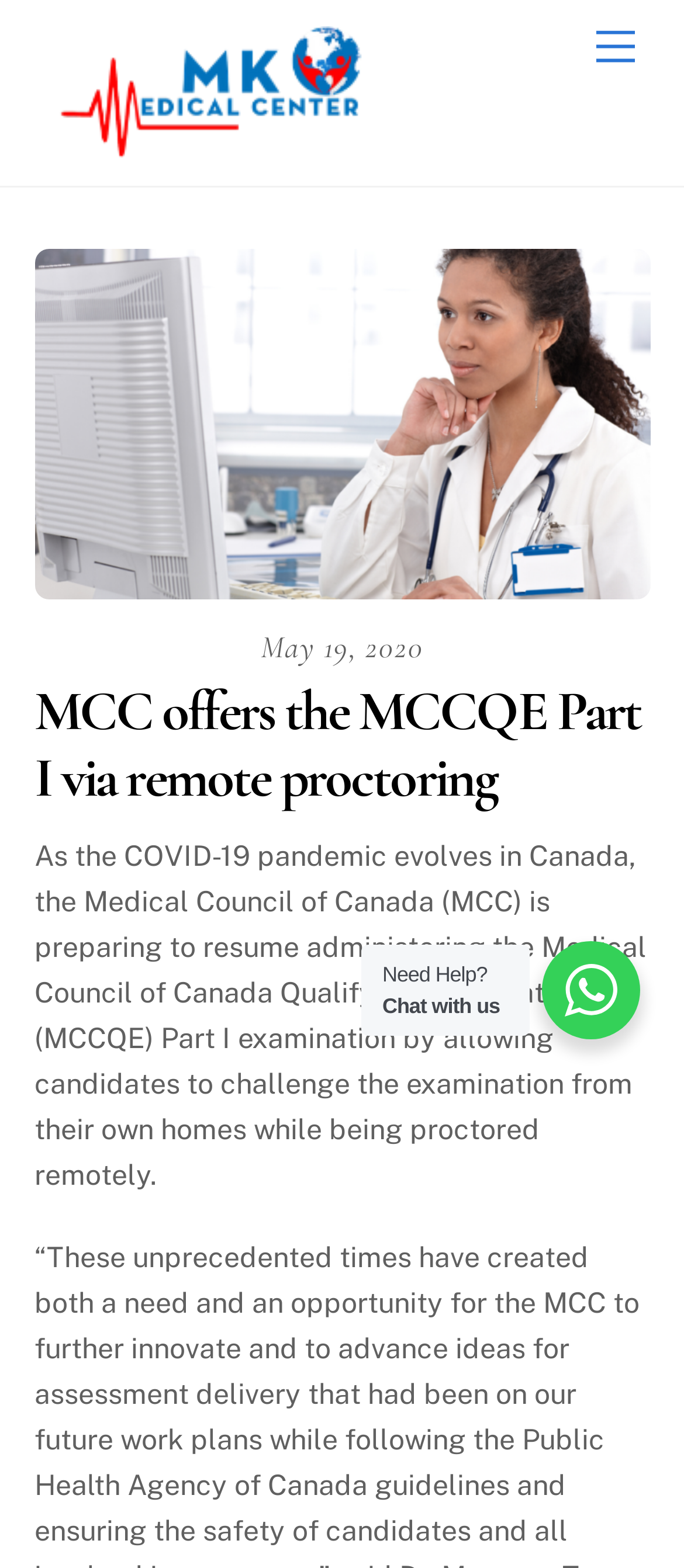Please reply to the following question with a single word or a short phrase:
What is the date mentioned on the webpage?

May 19, 2020